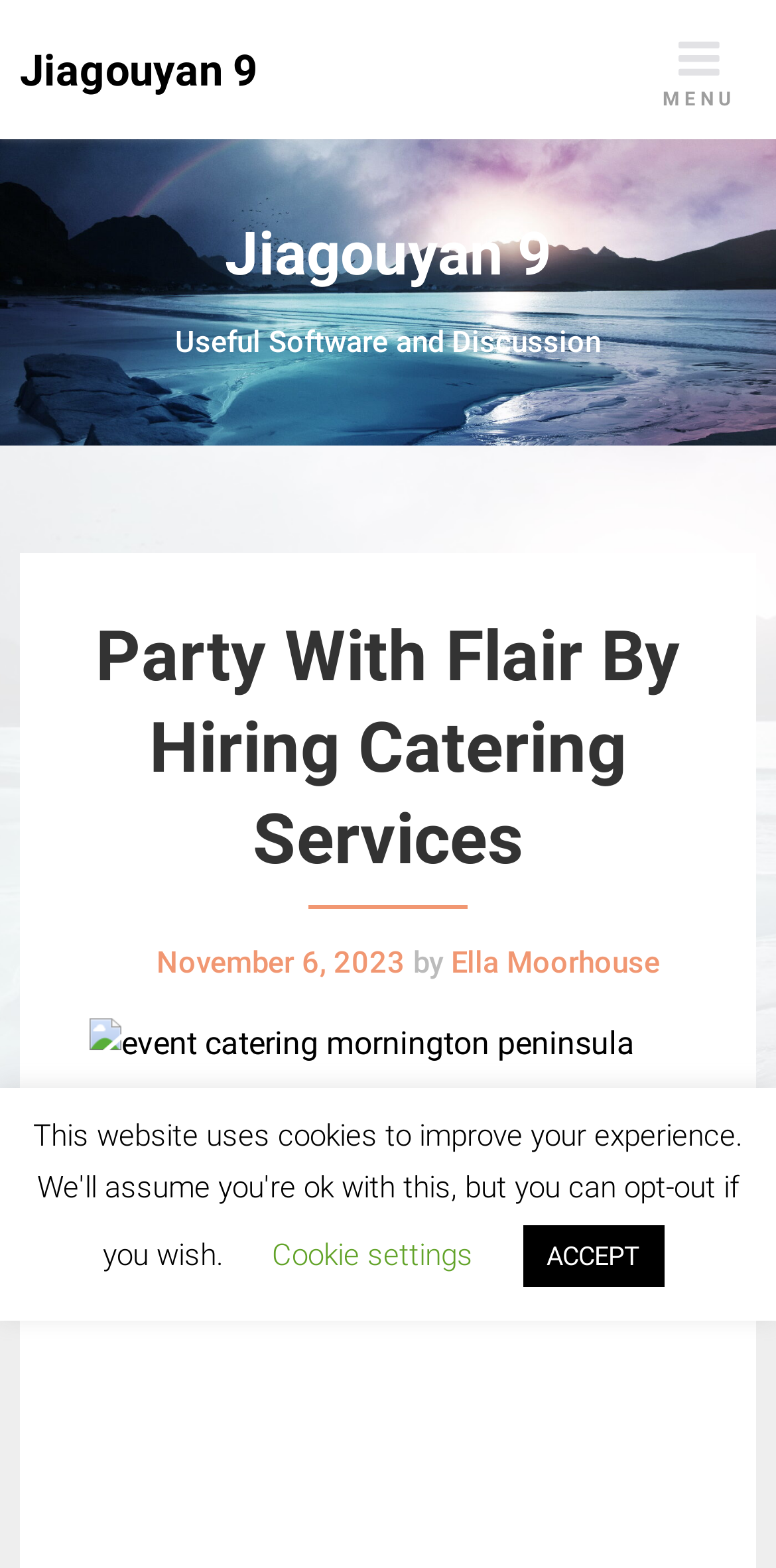Please provide a brief answer to the question using only one word or phrase: 
What is the purpose of the button 'Cookie settings'?

To configure cookie settings